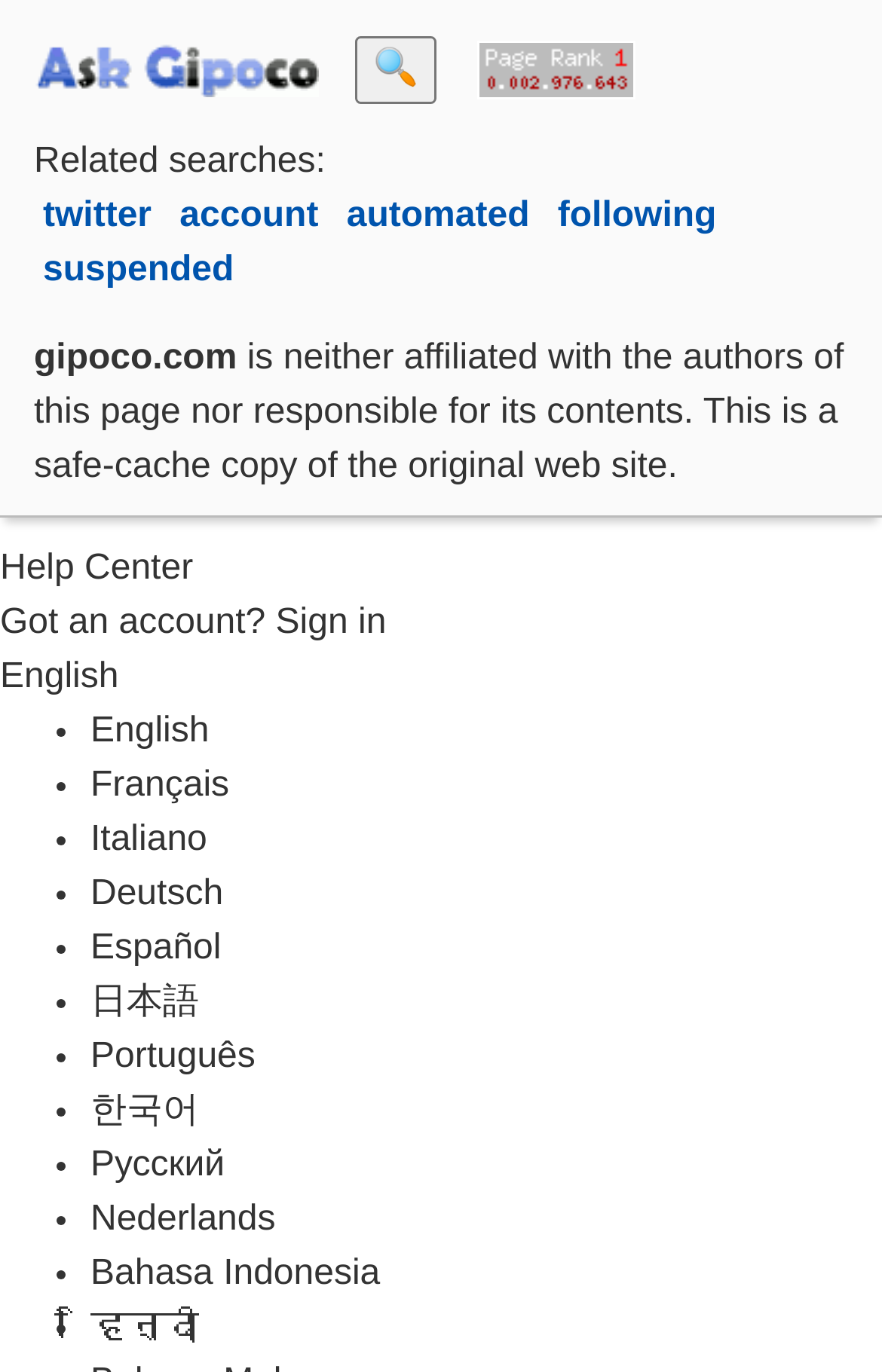What is the related search term?
Refer to the image and give a detailed answer to the question.

The related search term is 'Twitter', which is one of the links listed under 'Related searches:' along with other terms such as 'account', 'automated', and 'following'.